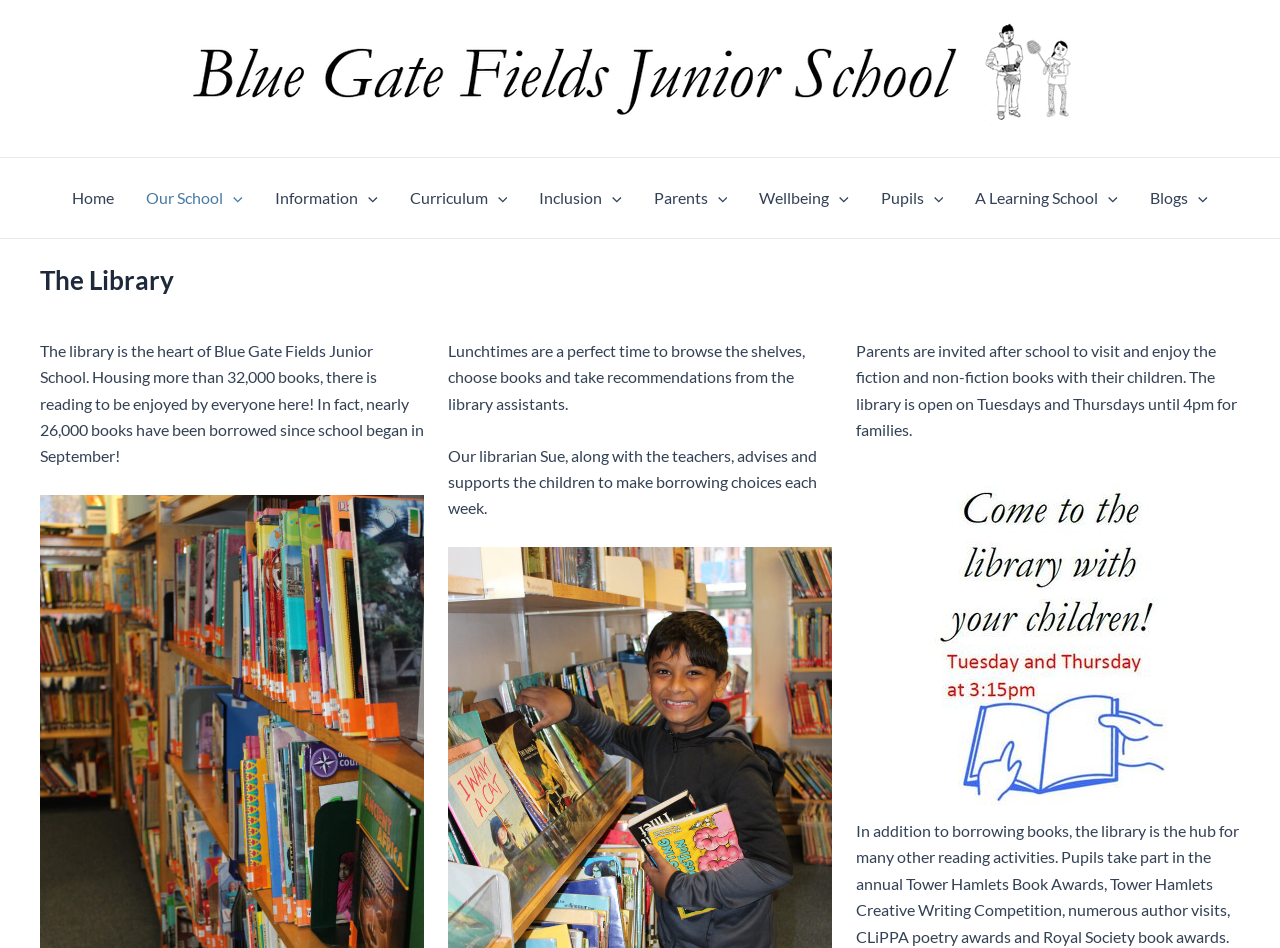Extract the bounding box coordinates for the UI element described by the text: "alt="Blue Gate Fields Junior School"". The coordinates should be in the form of [left, top, right, bottom] with values between 0 and 1.

[0.146, 0.07, 0.854, 0.09]